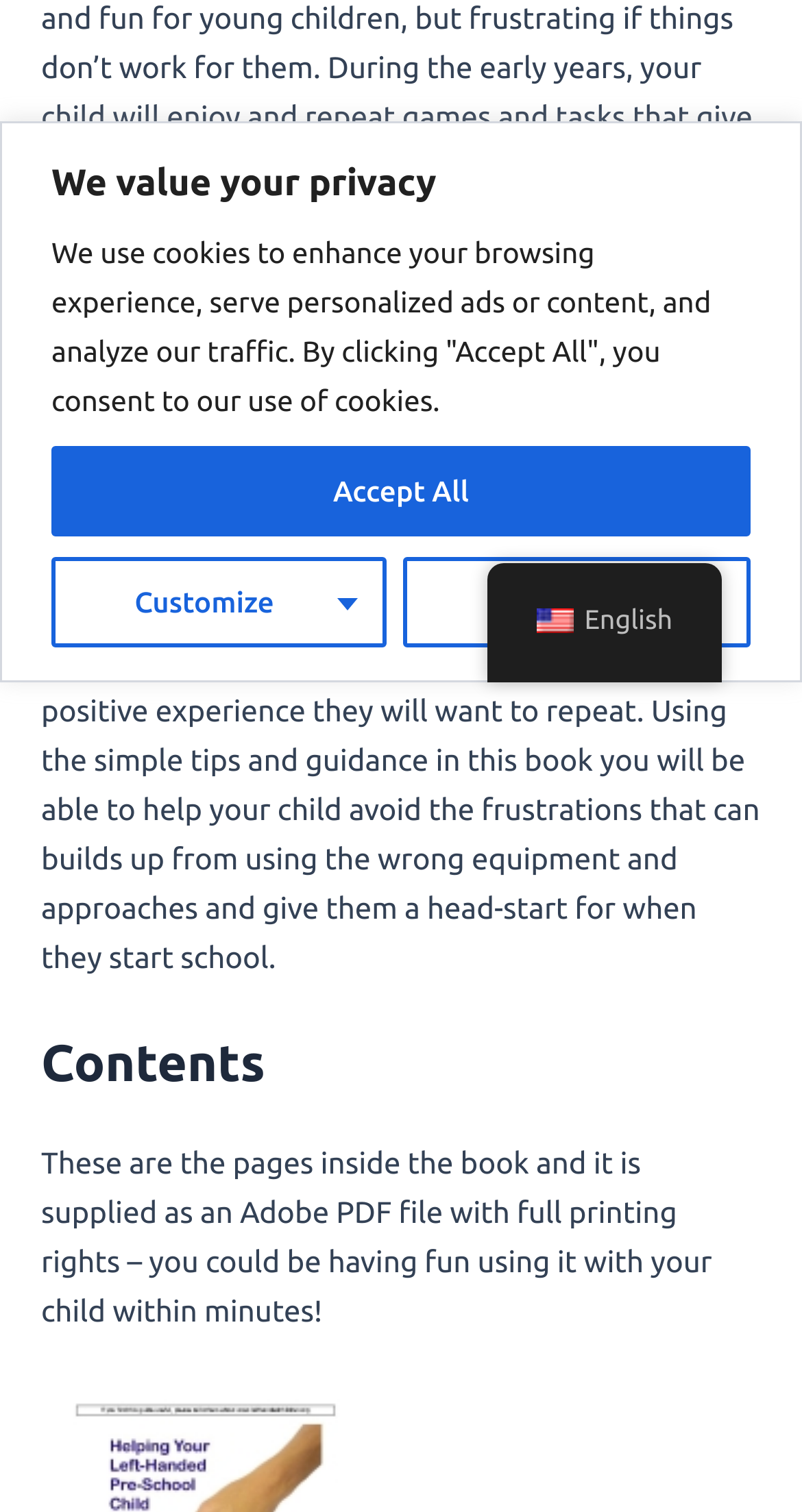Bounding box coordinates are specified in the format (top-left x, top-left y, bottom-right x, bottom-right y). All values are floating point numbers bounded between 0 and 1. Please provide the bounding box coordinate of the region this sentence describes: Reject All

[0.502, 0.368, 0.936, 0.428]